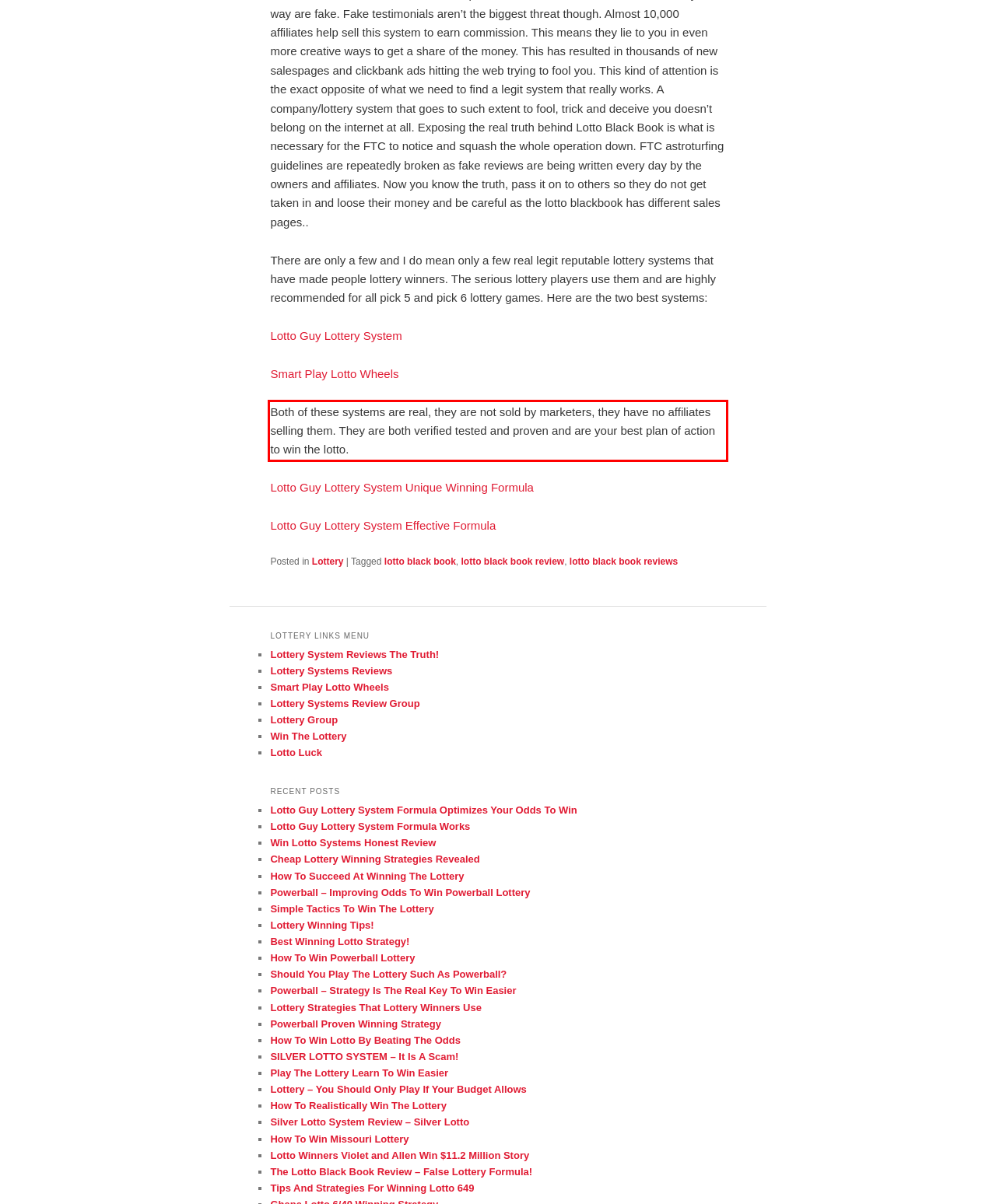With the given screenshot of a webpage, locate the red rectangle bounding box and extract the text content using OCR.

Both of these systems are real, they are not sold by marketers, they have no affiliates selling them. They are both verified tested and proven and are your best plan of action to win the lotto.